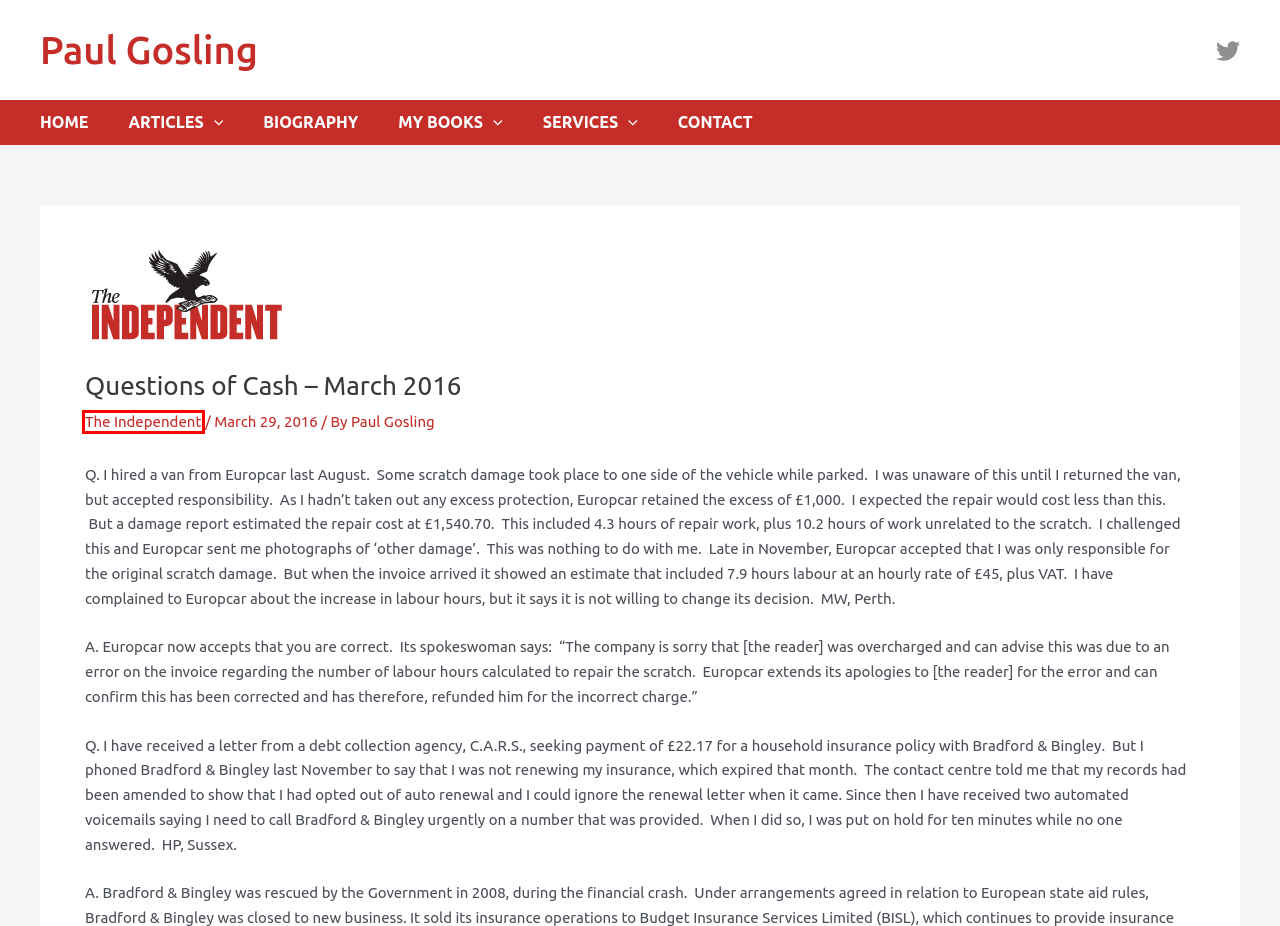You are presented with a screenshot of a webpage containing a red bounding box around an element. Determine which webpage description best describes the new webpage after clicking on the highlighted element. Here are the candidates:
A. Paul Gosling – Writer & Broadcaster
B. Articles – Paul Gosling
C. Paul Gosling – Paul Gosling
D. Contact – Paul Gosling
E. Cookie Policy – Paul Gosling
F. The Independent – Paul Gosling
G. Services – Paul Gosling
H. Biography – Paul Gosling

F